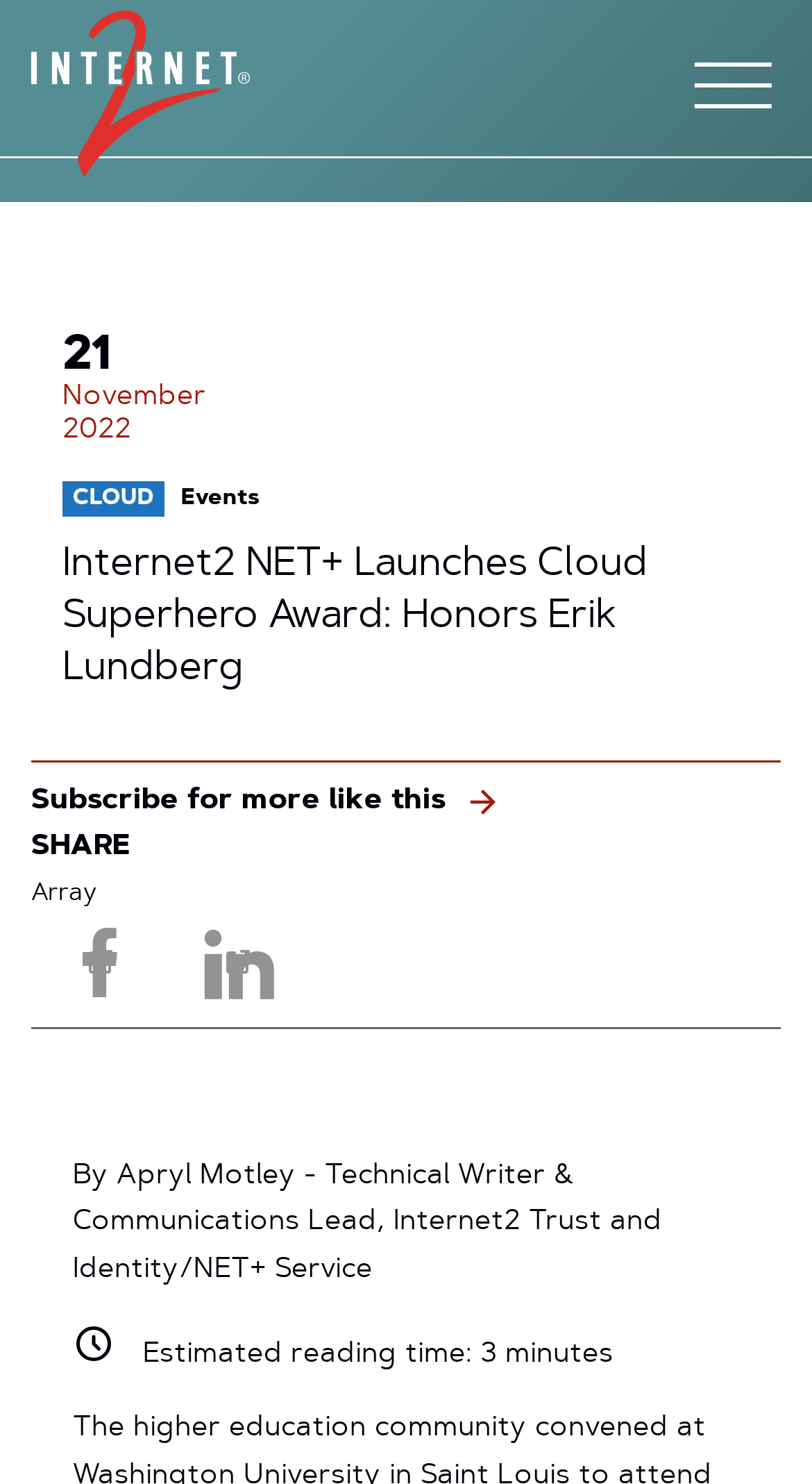Respond with a single word or phrase:
Who is the winner of the Cloud Superhero Award?

Erik Lundberg